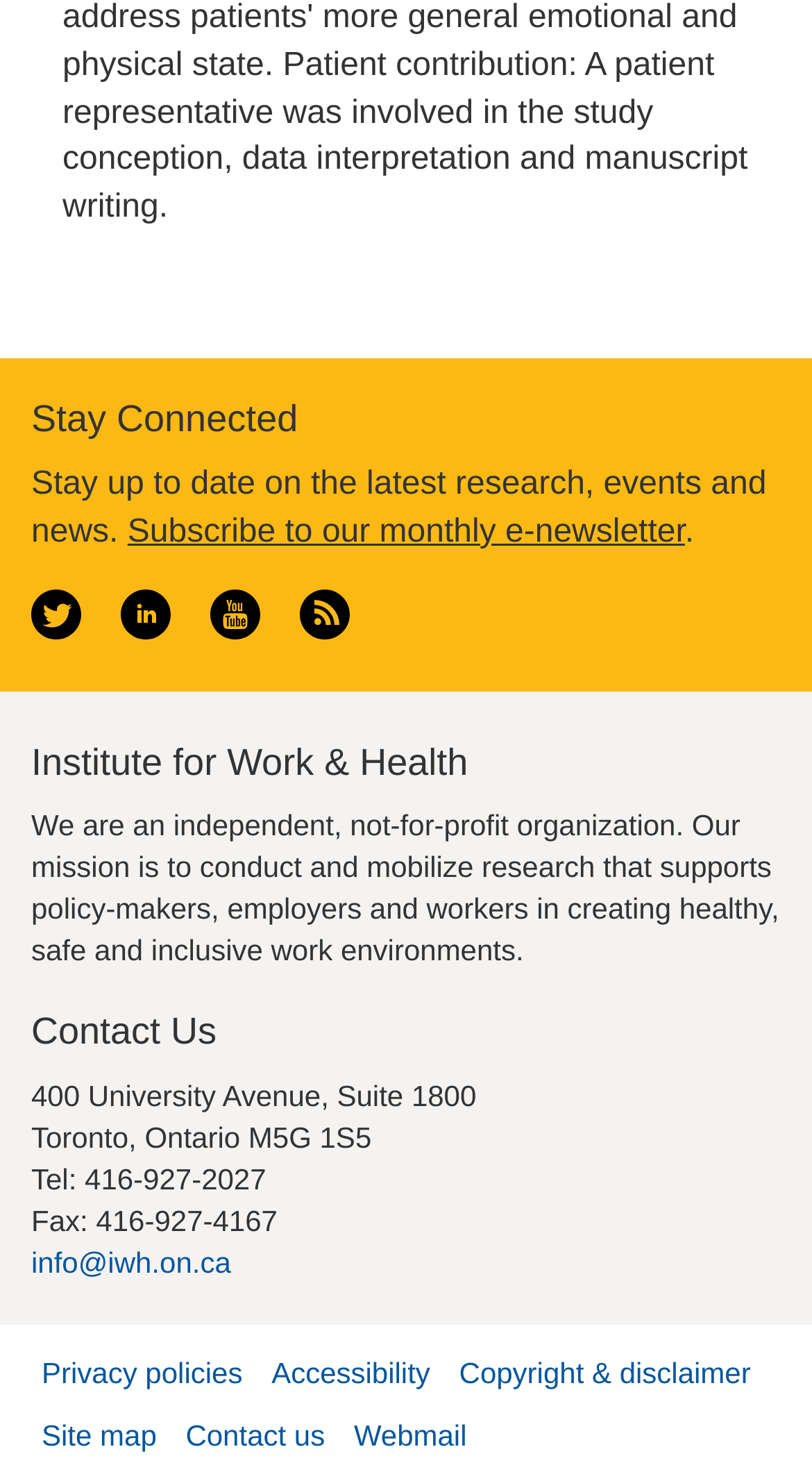What is the organization's address?
Please describe in detail the information shown in the image to answer the question.

The group element with the description '' contains several static text elements, including one with the description '400 University Avenue, Suite 1800', which indicates the organization's address.